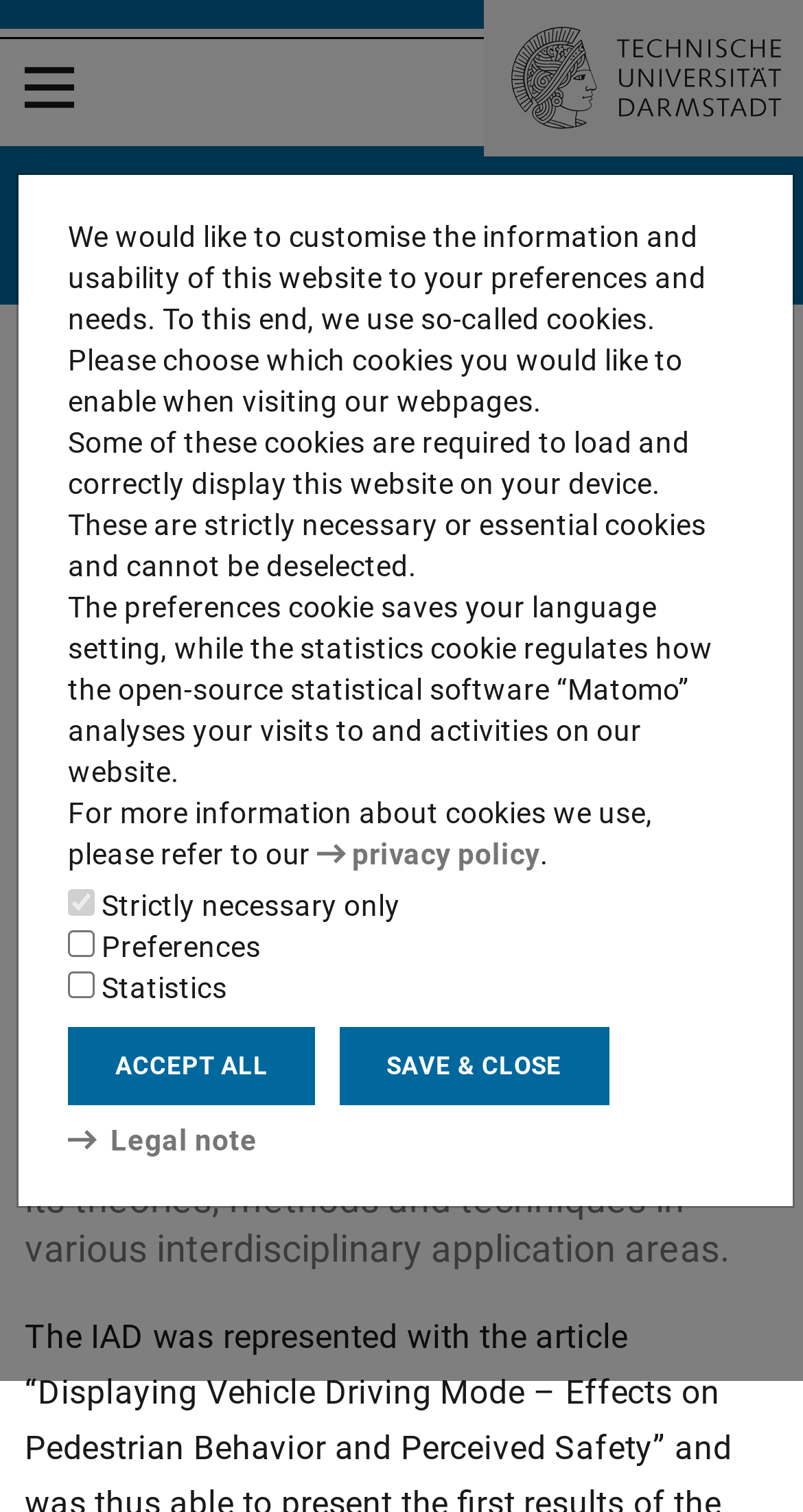Determine the bounding box coordinates of the area to click in order to meet this instruction: "Go to Ergonomics & Human Factors".

[0.0, 0.095, 1.0, 0.202]